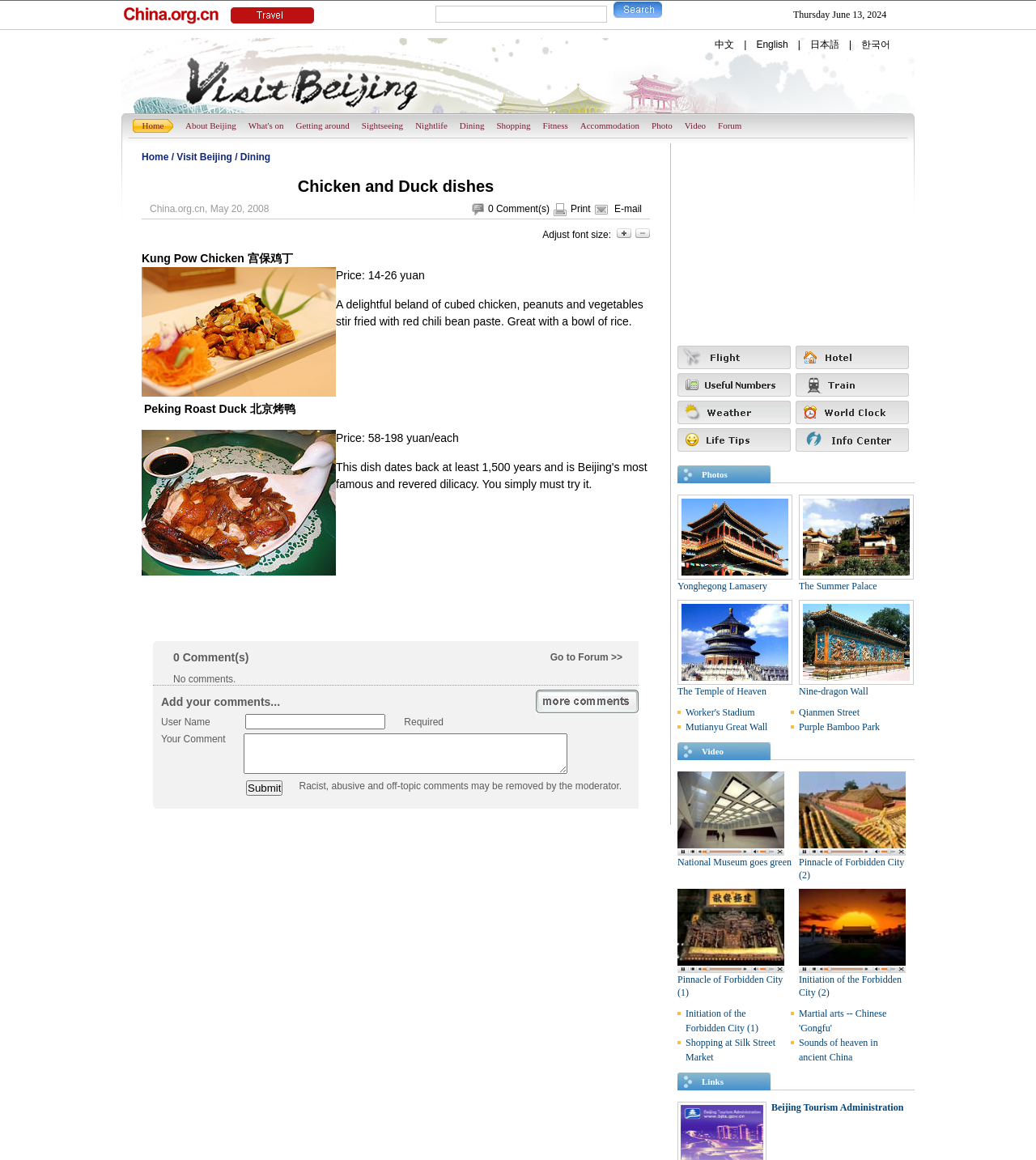Using the element description: "E-mail", determine the bounding box coordinates for the specified UI element. The coordinates should be four float numbers between 0 and 1, [left, top, right, bottom].

[0.593, 0.175, 0.62, 0.185]